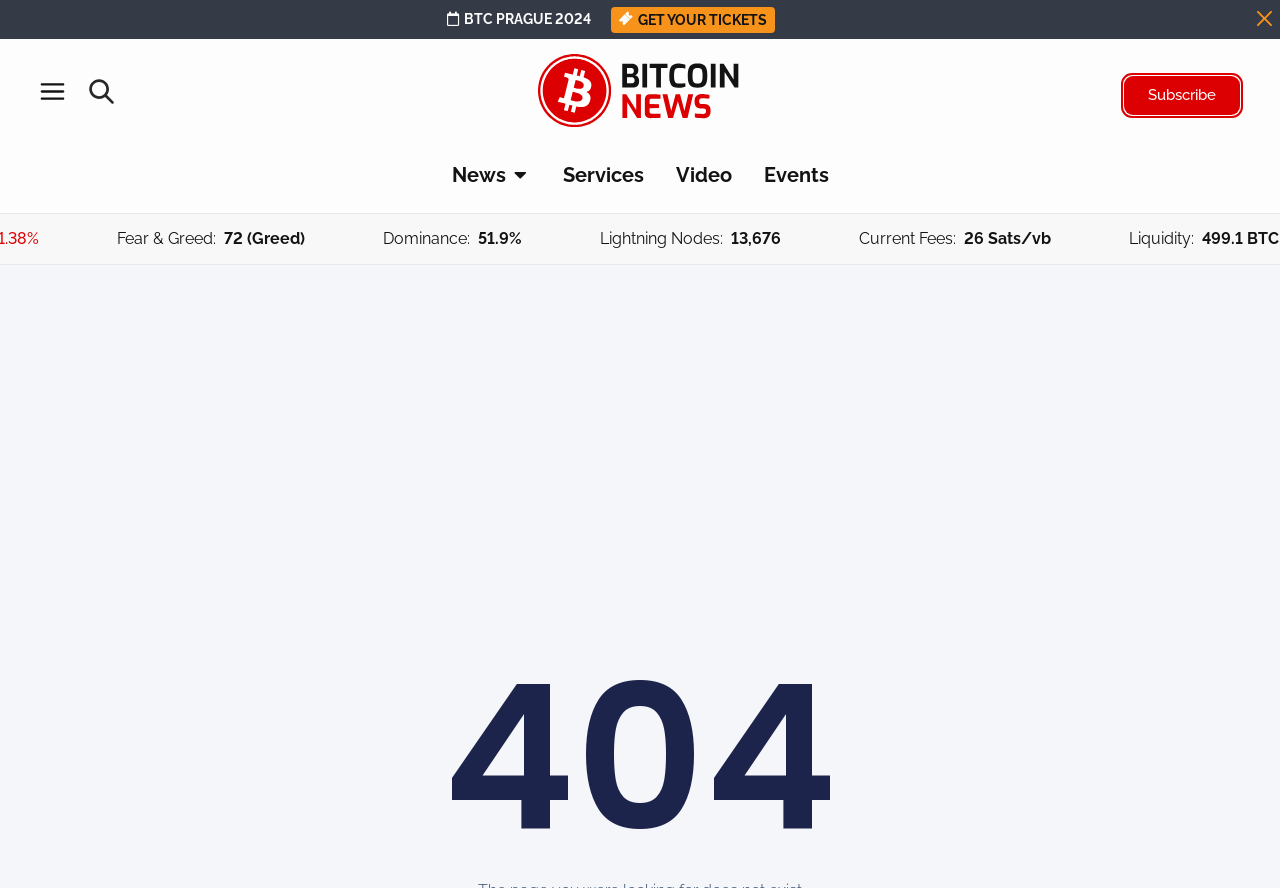Provide a short, one-word or phrase answer to the question below:
What is the logo of the website?

Bitcoin News Logo